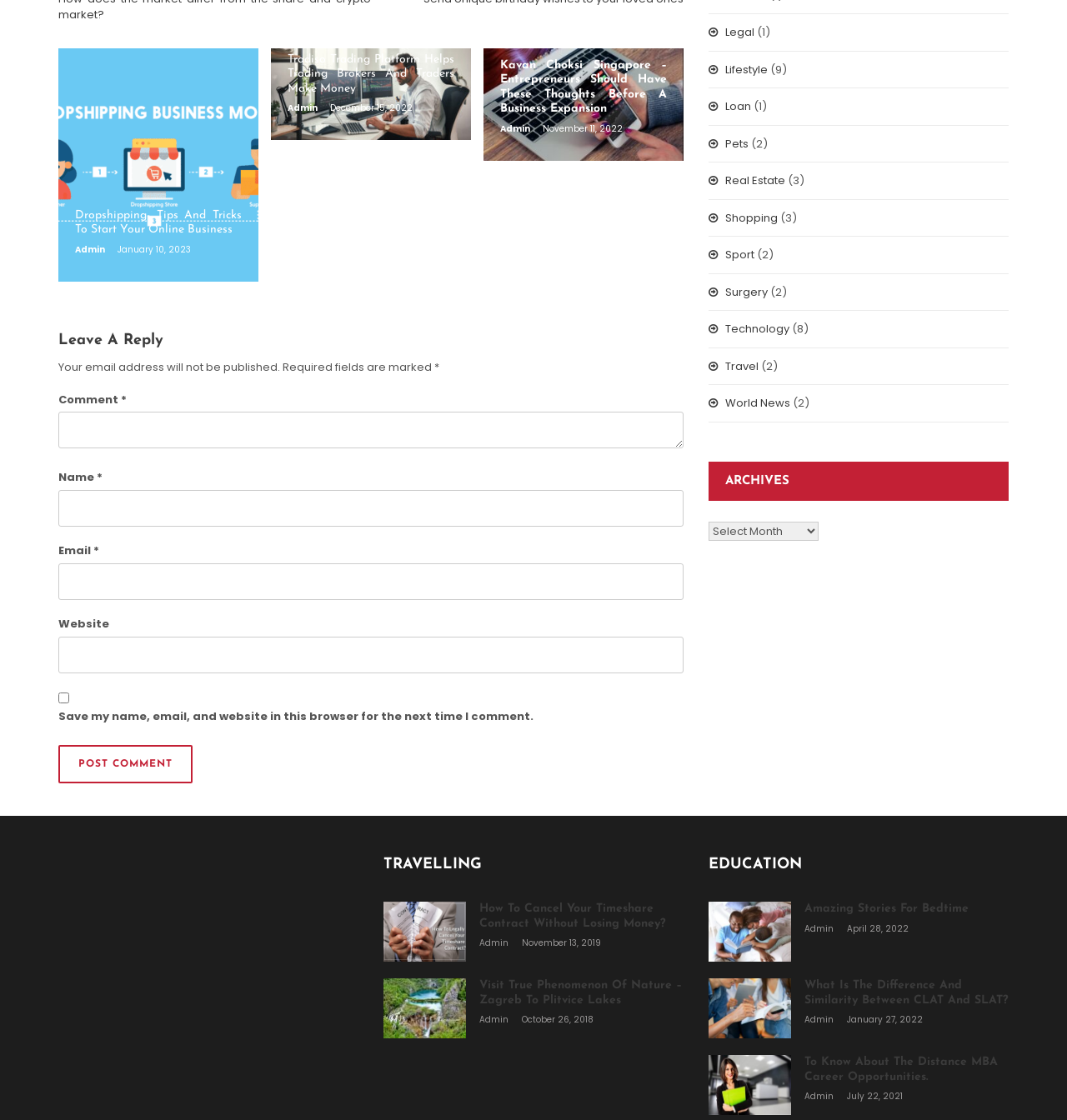Determine the bounding box for the described HTML element: "World News". Ensure the coordinates are four float numbers between 0 and 1 in the format [left, top, right, bottom].

[0.68, 0.353, 0.741, 0.367]